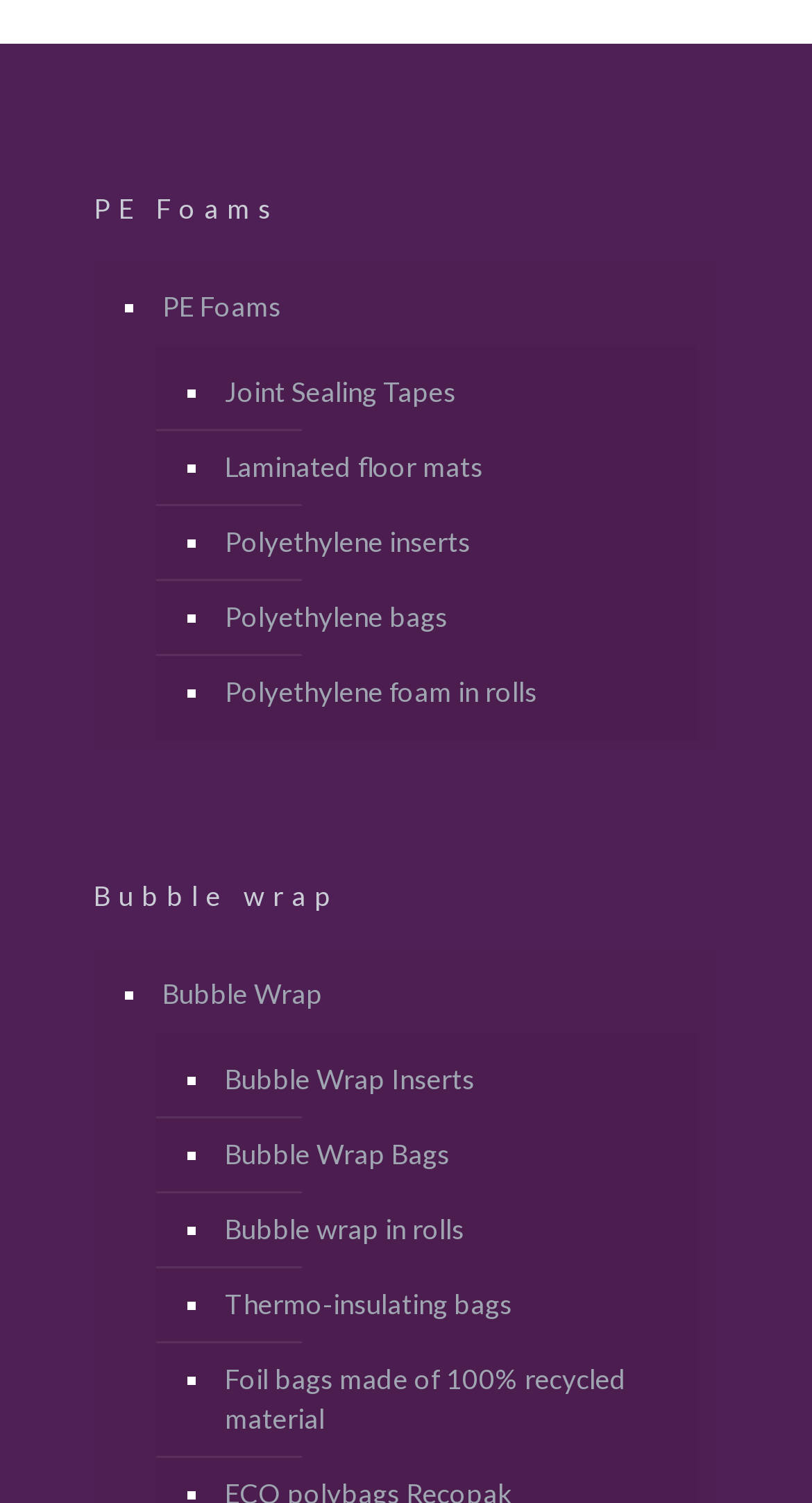What is the first product category listed?
Using the image as a reference, give an elaborate response to the question.

The first product category listed is 'PE Foams' which is indicated by the heading element with the text 'PE Foams' and is located at the top of the webpage.